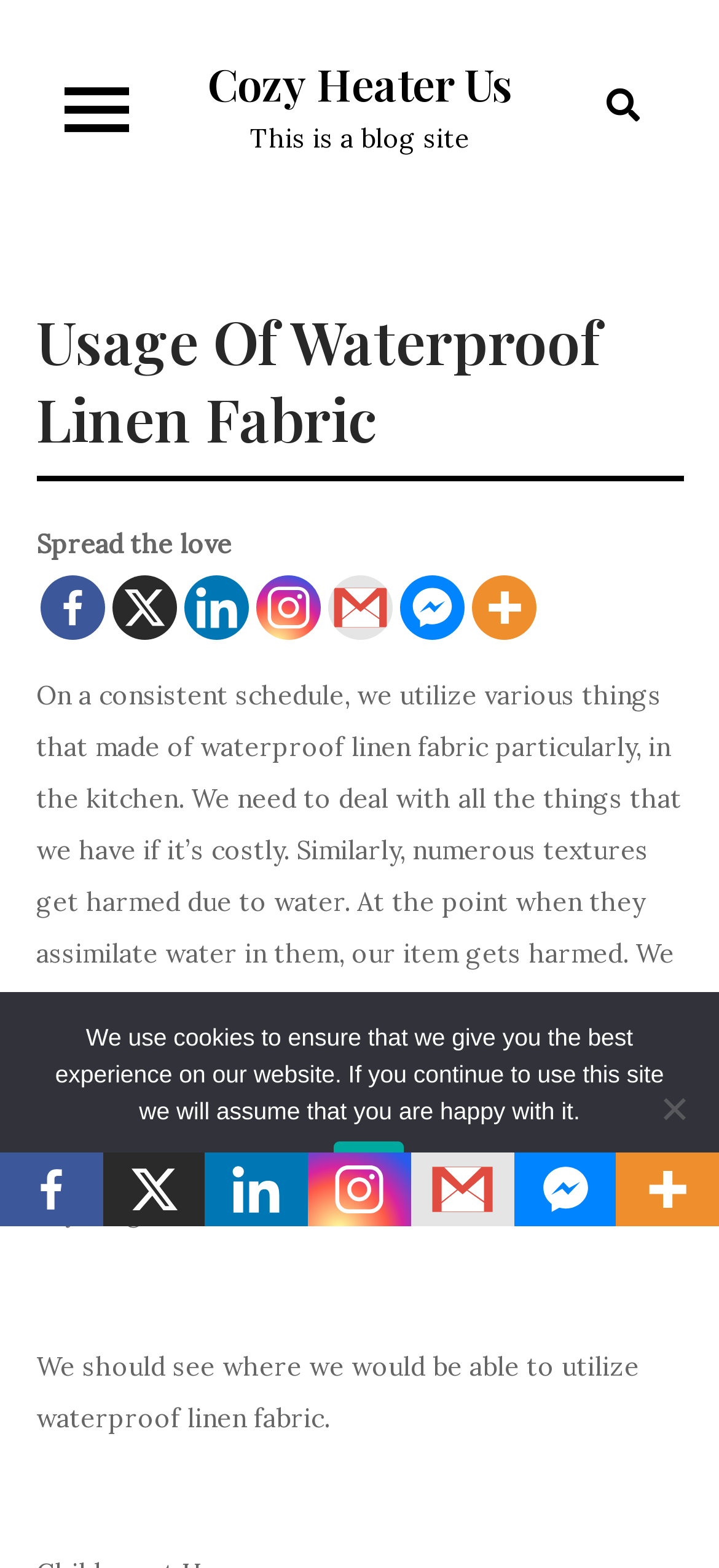Determine the bounding box coordinates of the clickable region to carry out the instruction: "Click the Instagram link".

[0.355, 0.366, 0.445, 0.408]